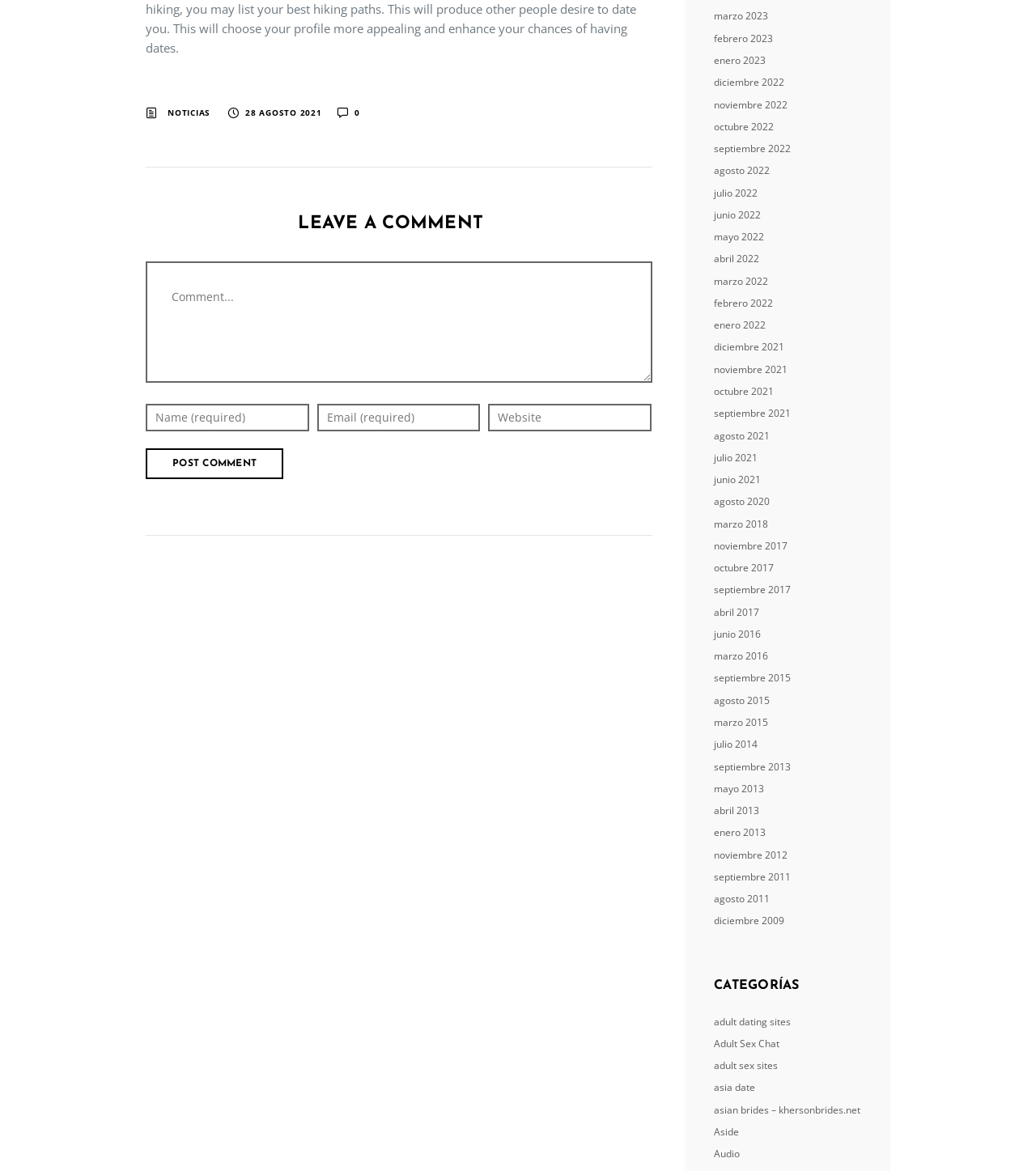Find the bounding box coordinates for the area that should be clicked to accomplish the instruction: "Check the 'IPOs' section".

None